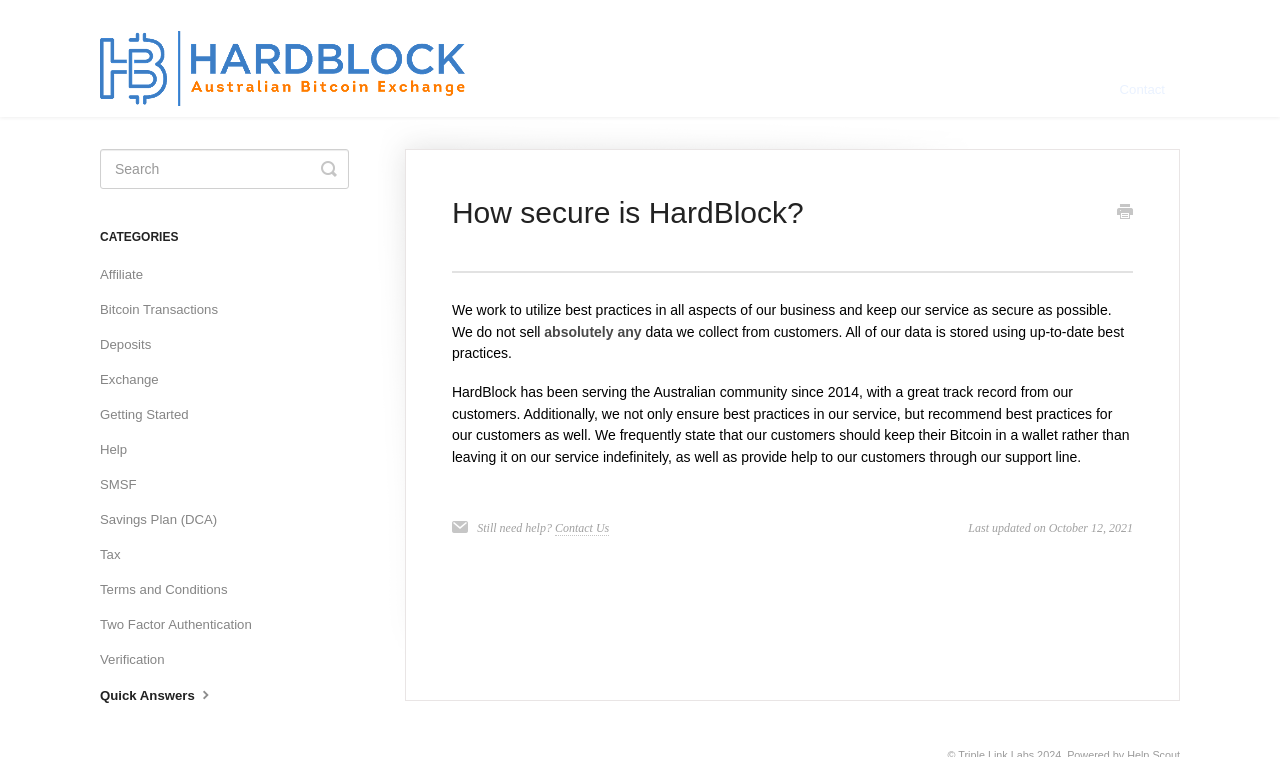Locate the coordinates of the bounding box for the clickable region that fulfills this instruction: "Learn about affiliate".

[0.078, 0.342, 0.123, 0.384]